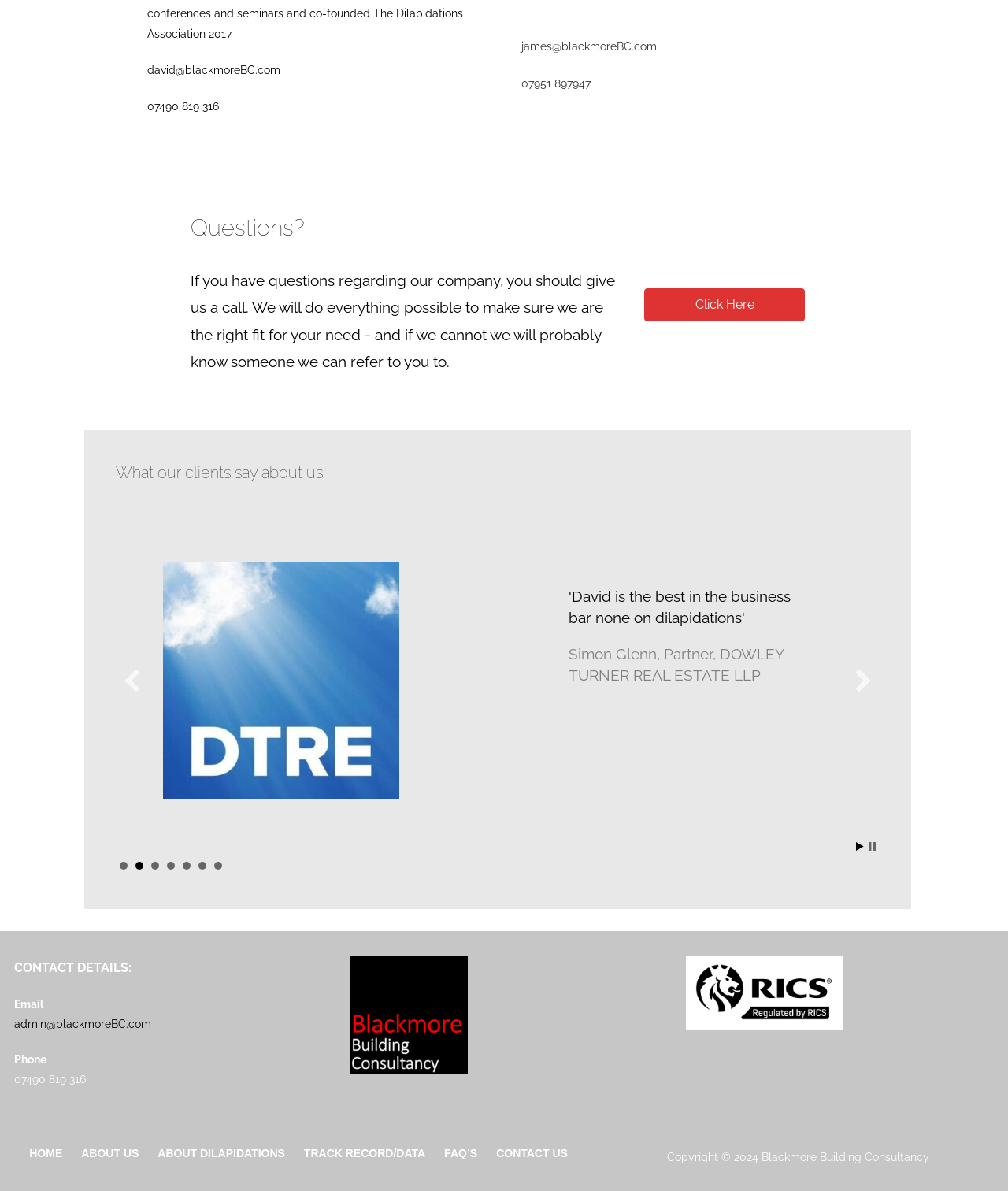Determine the bounding box coordinates for the clickable element to execute this instruction: "Click 'previous'". Provide the coordinates as four float numbers between 0 and 1, i.e., [left, top, right, bottom].

[0.119, 0.568, 0.144, 0.589]